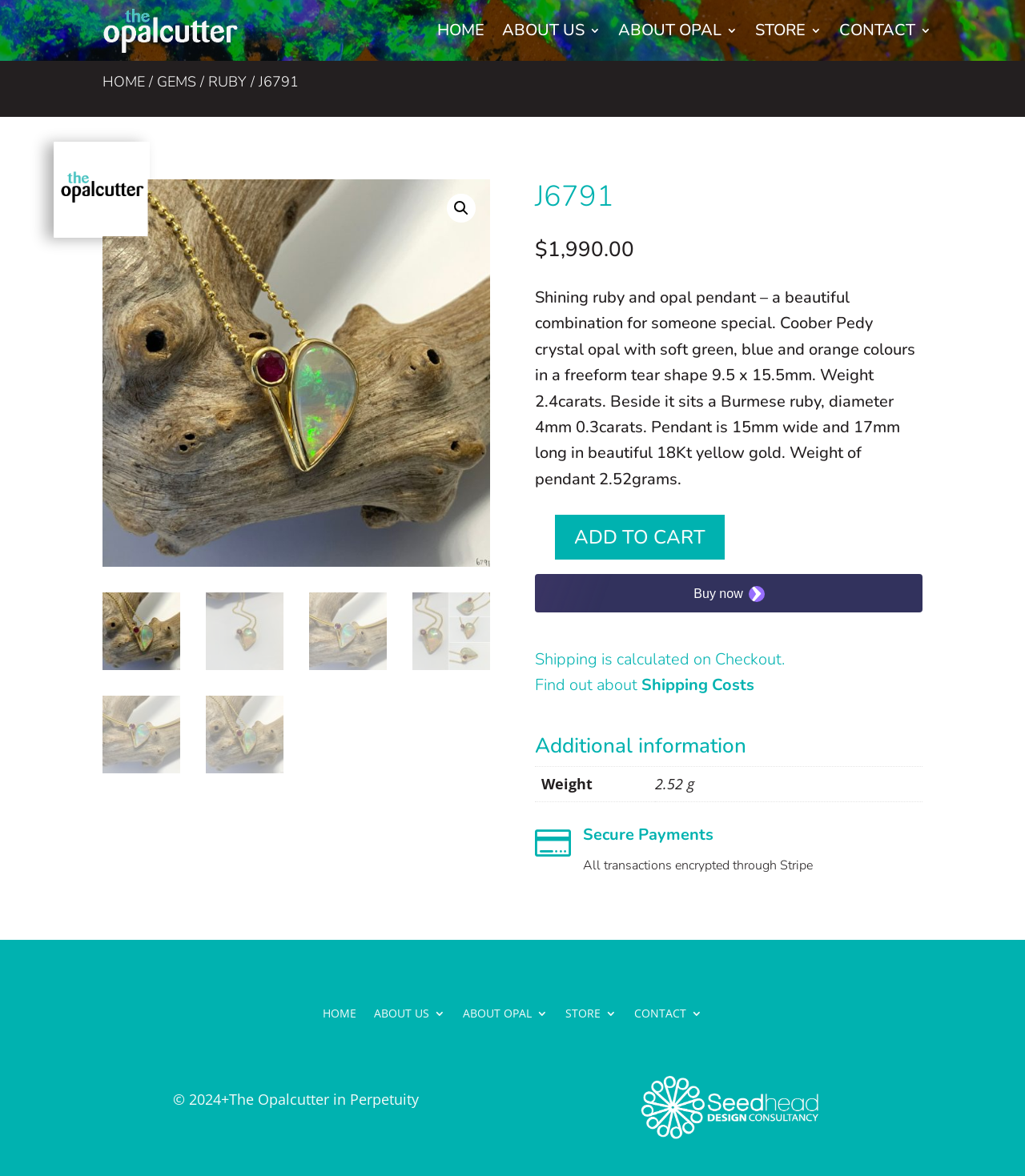Specify the bounding box coordinates of the region I need to click to perform the following instruction: "Add to cart". The coordinates must be four float numbers in the range of 0 to 1, i.e., [left, top, right, bottom].

[0.542, 0.438, 0.707, 0.476]